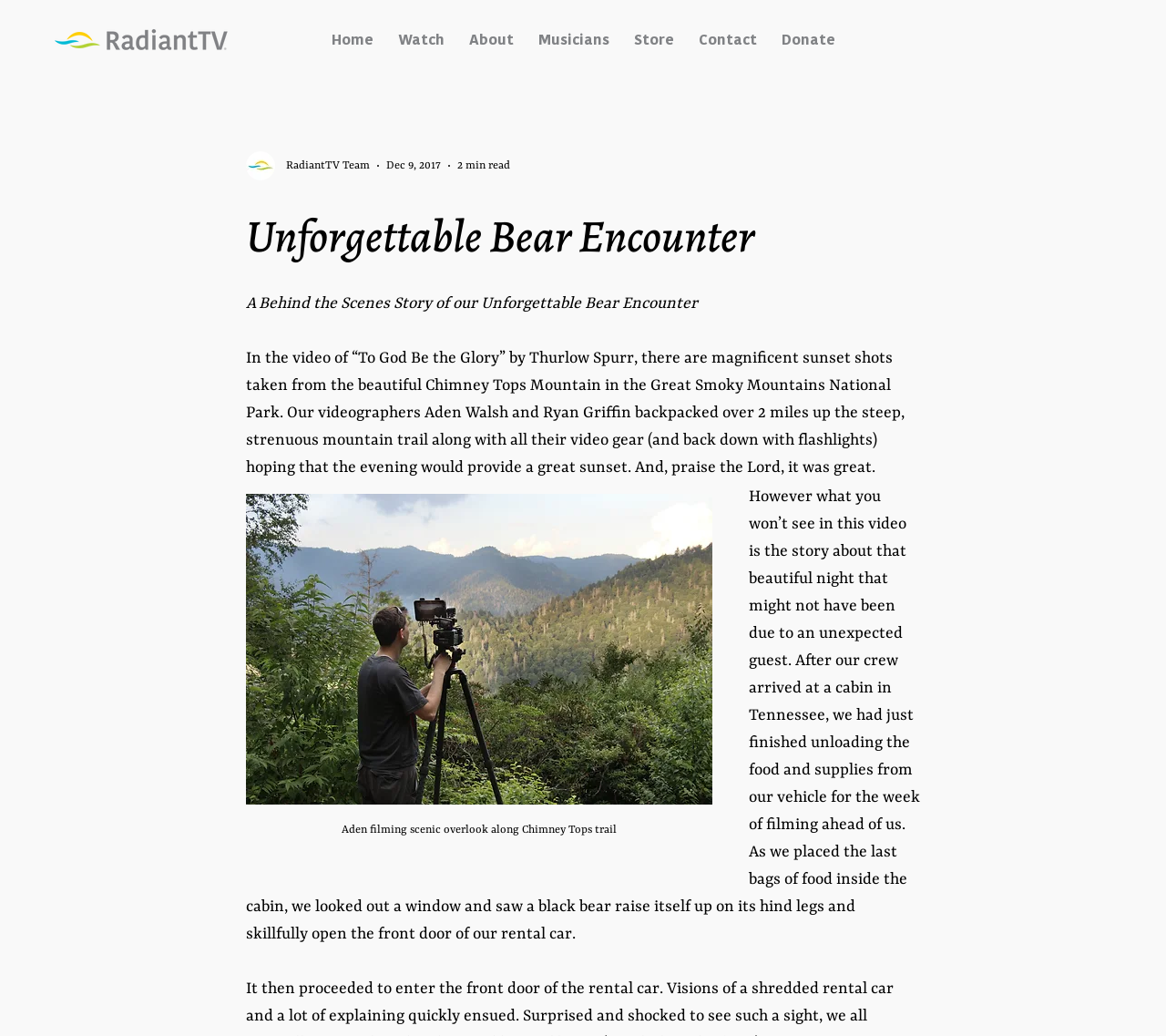What is the occupation of Aden Walsh?
Kindly give a detailed and elaborate answer to the question.

I inferred the answer by reading the text in the webpage, specifically the sentence 'Our videographers Aden Walsh and Ryan Griffin backpacked over 2 miles up the steep, strenuous mountain trail along with all their video gear (and back down with flashlights) hoping that the evening would provide a great sunset.'